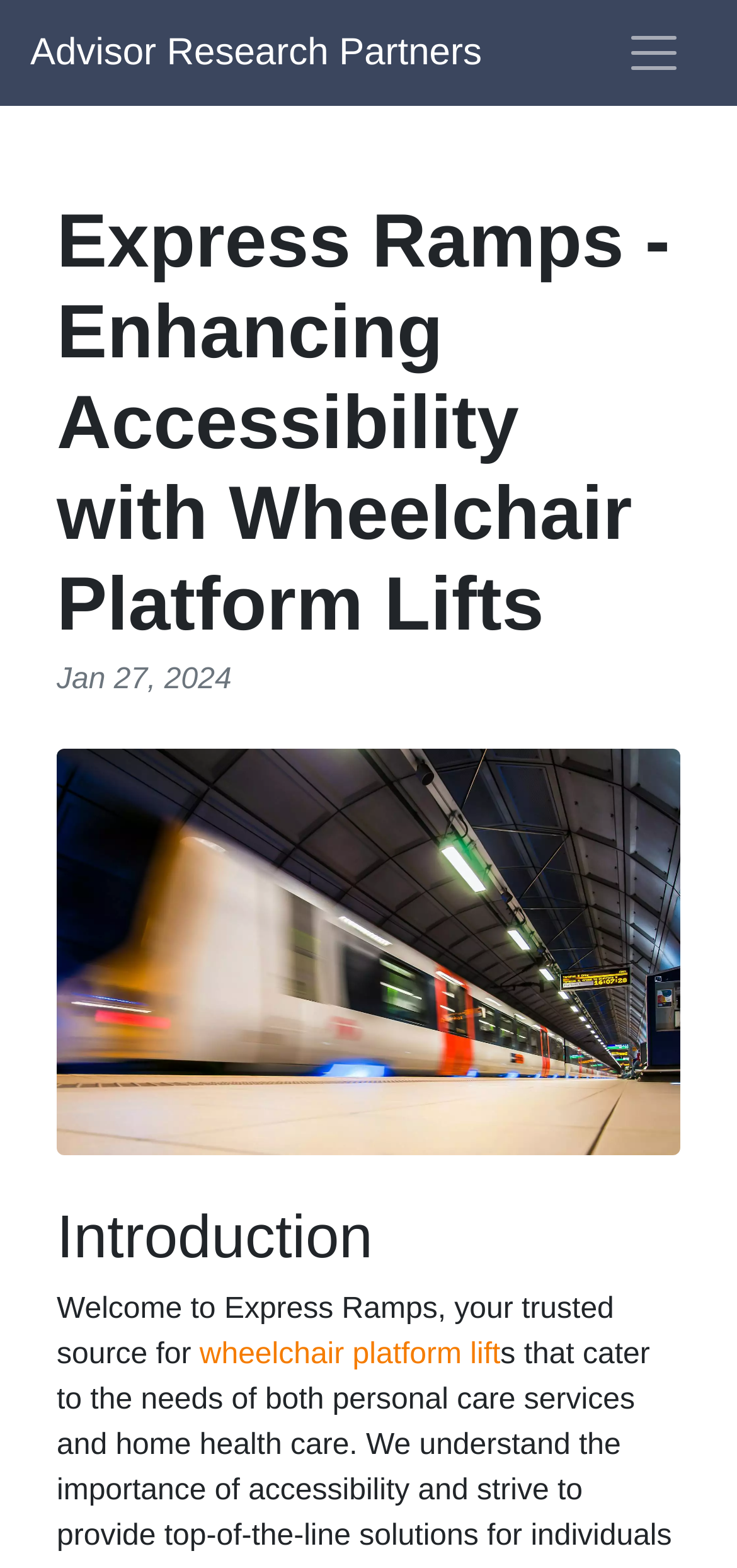Use a single word or phrase to answer the question:
What type of image is displayed on the webpage?

Unknown